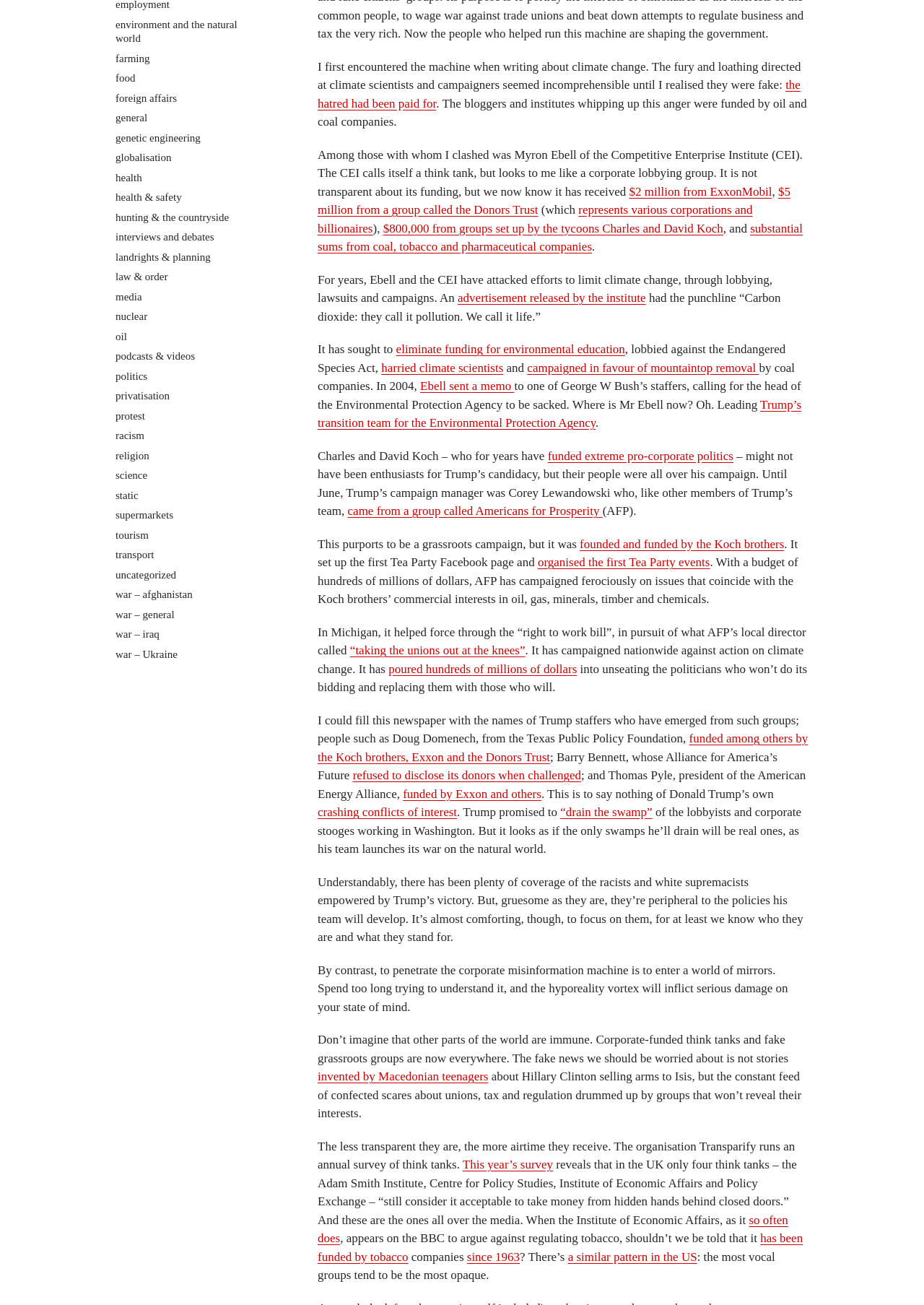Provide the bounding box coordinates for the UI element described in this sentence: "health". The coordinates should be four float values between 0 and 1, i.e., [left, top, right, bottom].

[0.125, 0.131, 0.154, 0.14]